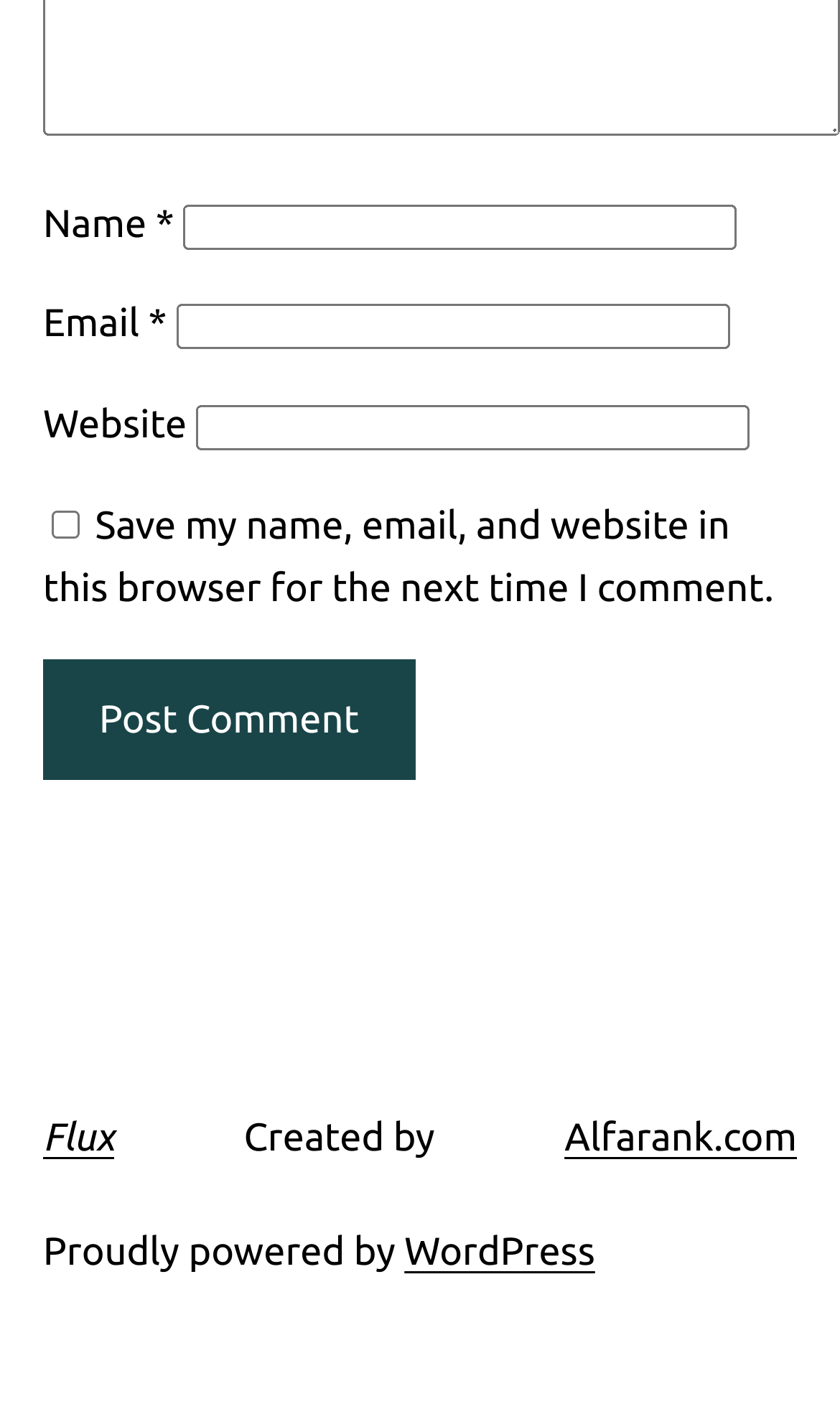Locate the bounding box coordinates of the item that should be clicked to fulfill the instruction: "Check the save my name checkbox".

[0.062, 0.359, 0.095, 0.379]